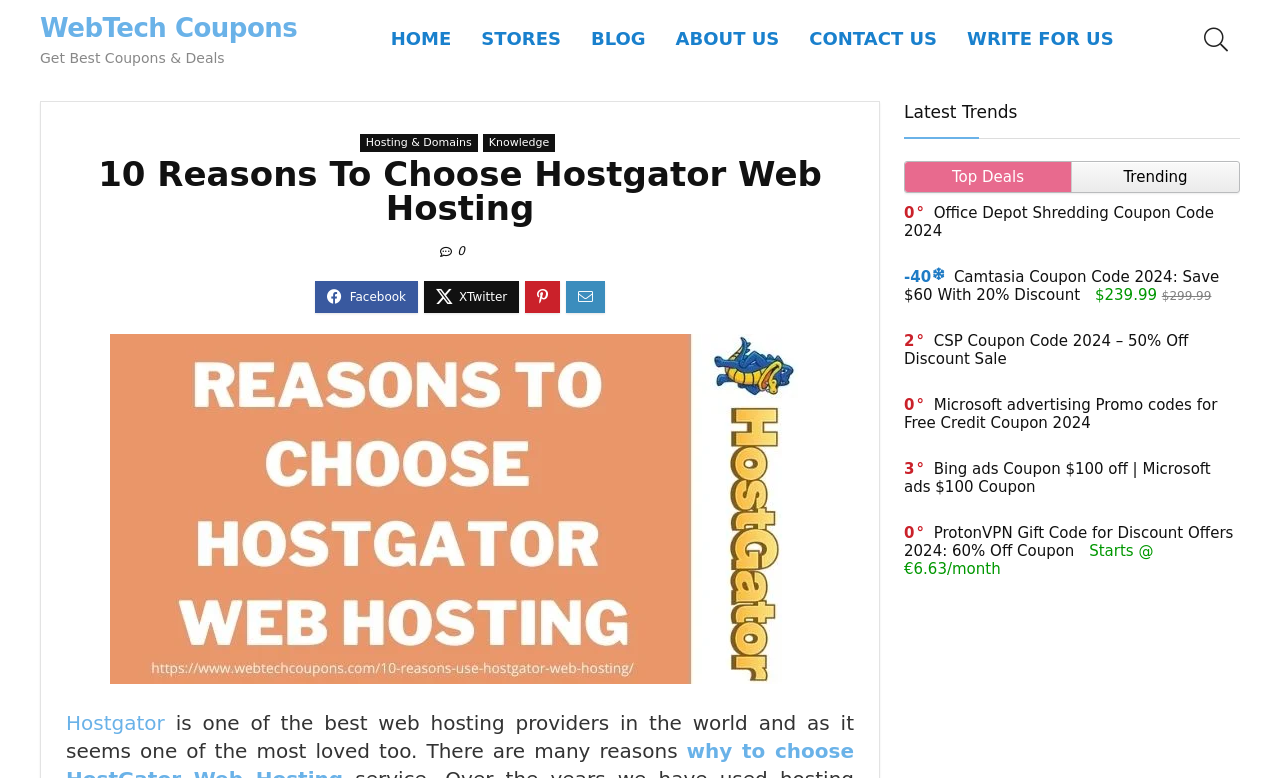Determine the bounding box for the HTML element described here: "About Us". The coordinates should be given as [left, top, right, bottom] with each number being a float between 0 and 1.

[0.516, 0.023, 0.621, 0.081]